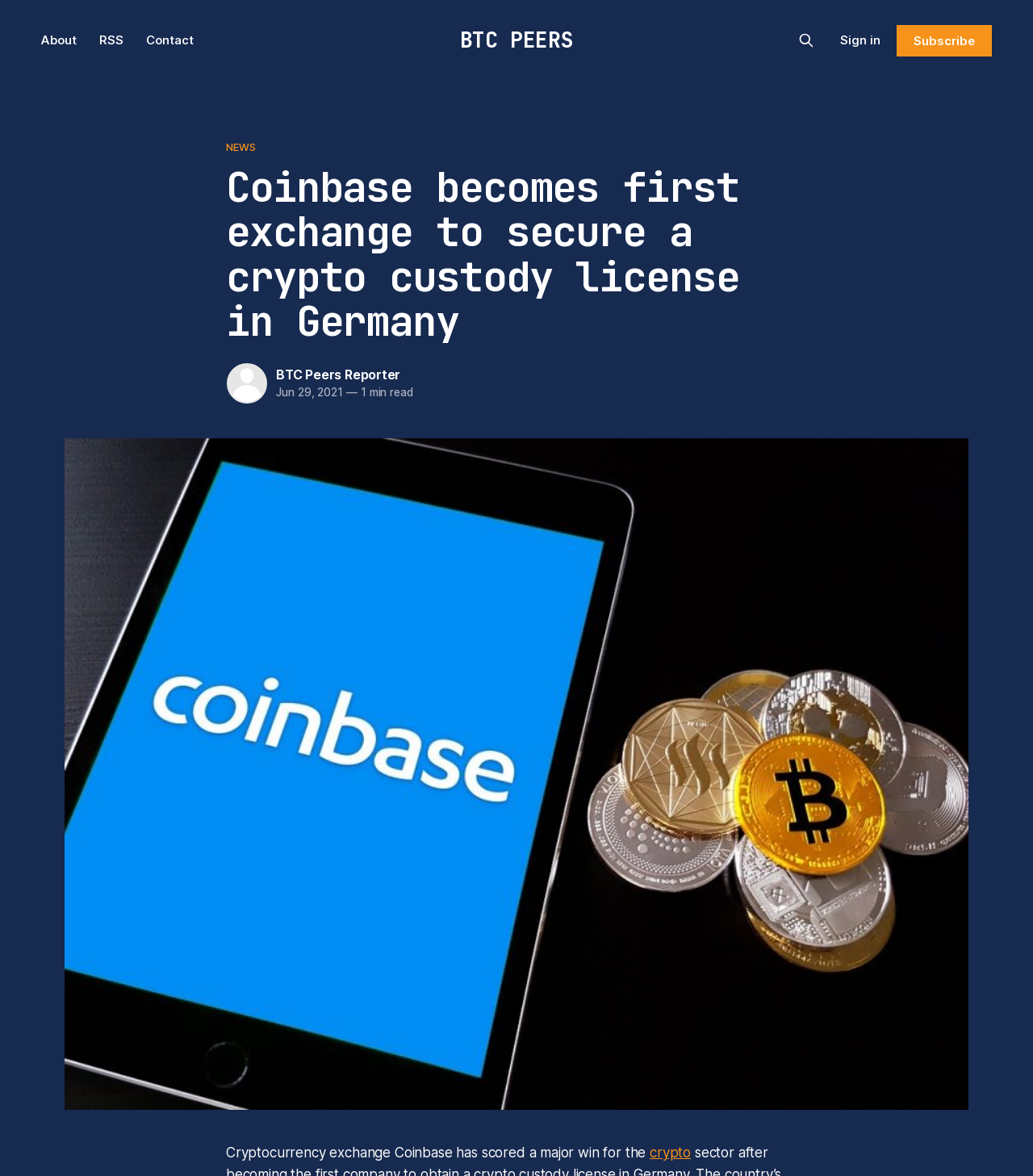Determine the bounding box coordinates for the HTML element described here: "BTC PEERS".

[0.445, 0.022, 0.555, 0.046]